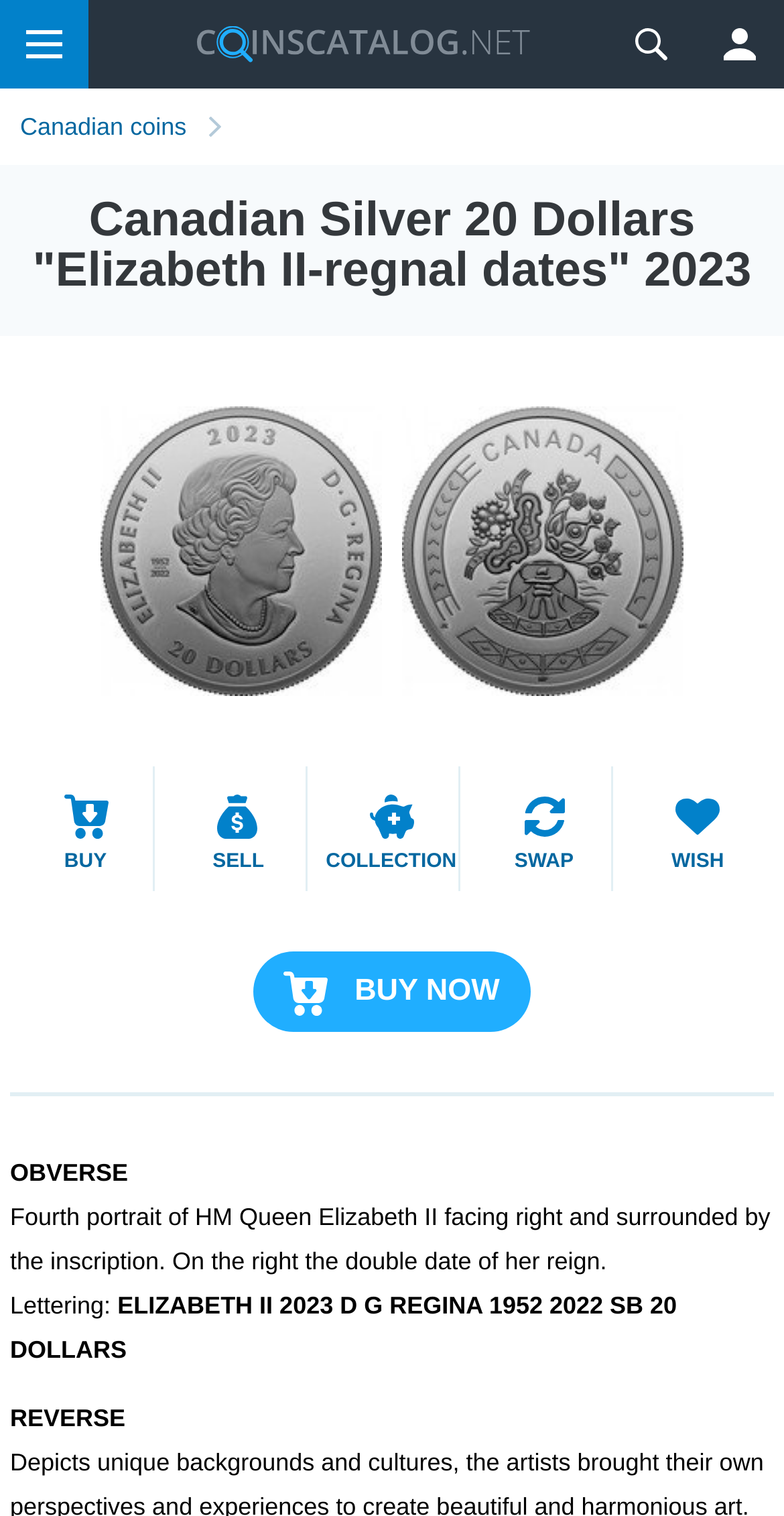Given the element description, predict the bounding box coordinates in the format (top-left x, top-left y, bottom-right x, bottom-right y), using floating point numbers between 0 and 1: Canadian coins

[0.026, 0.074, 0.299, 0.093]